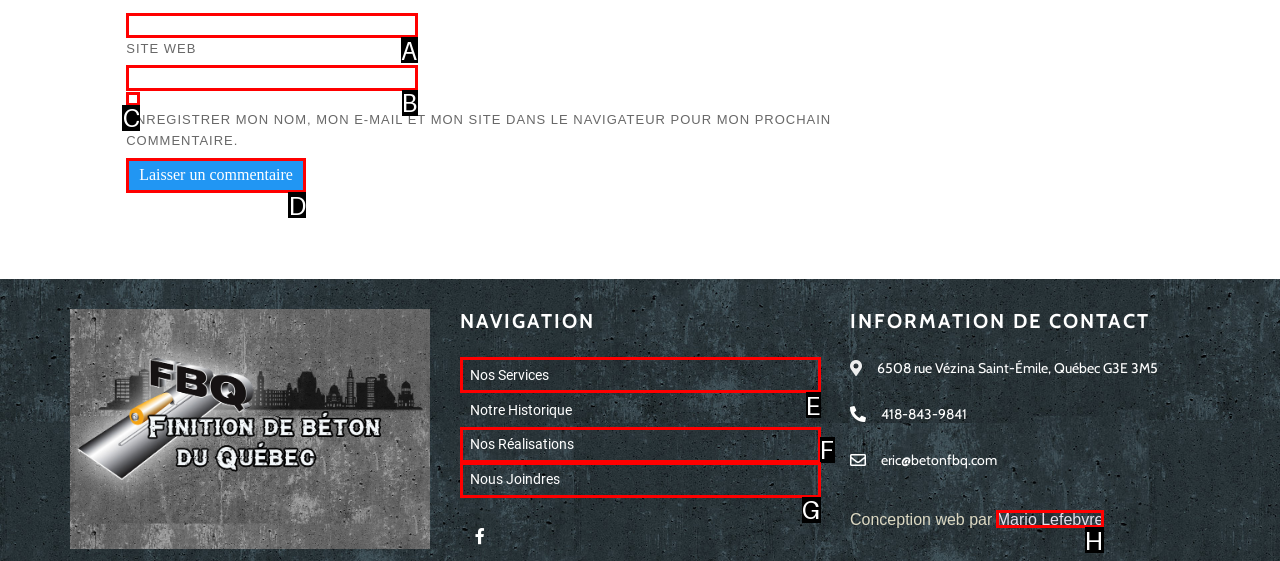Identify the correct UI element to click to follow this instruction: Check to remember name, email, and site
Respond with the letter of the appropriate choice from the displayed options.

C